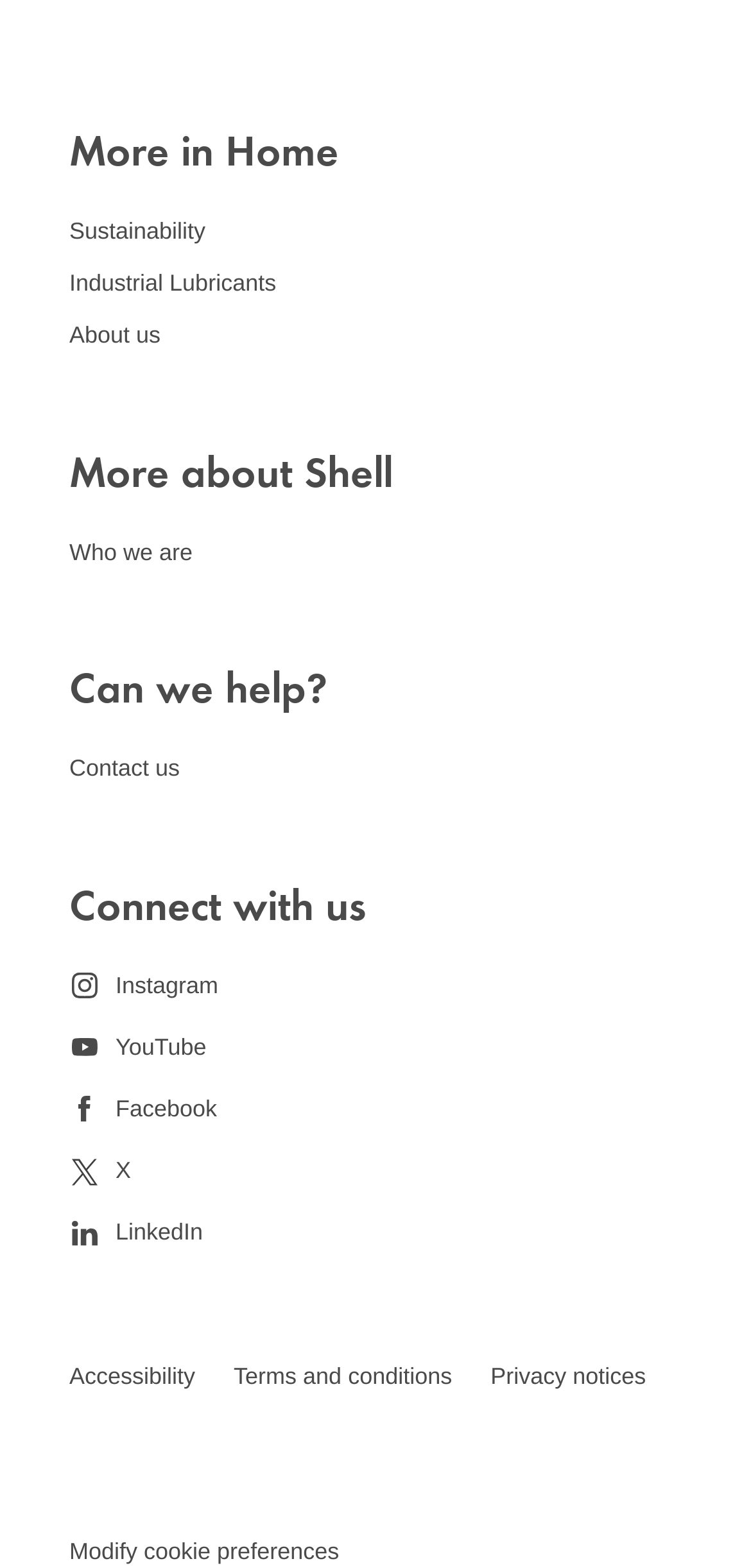Please determine the bounding box coordinates of the element to click on in order to accomplish the following task: "Learn about Sustainability". Ensure the coordinates are four float numbers ranging from 0 to 1, i.e., [left, top, right, bottom].

[0.092, 0.138, 0.274, 0.155]